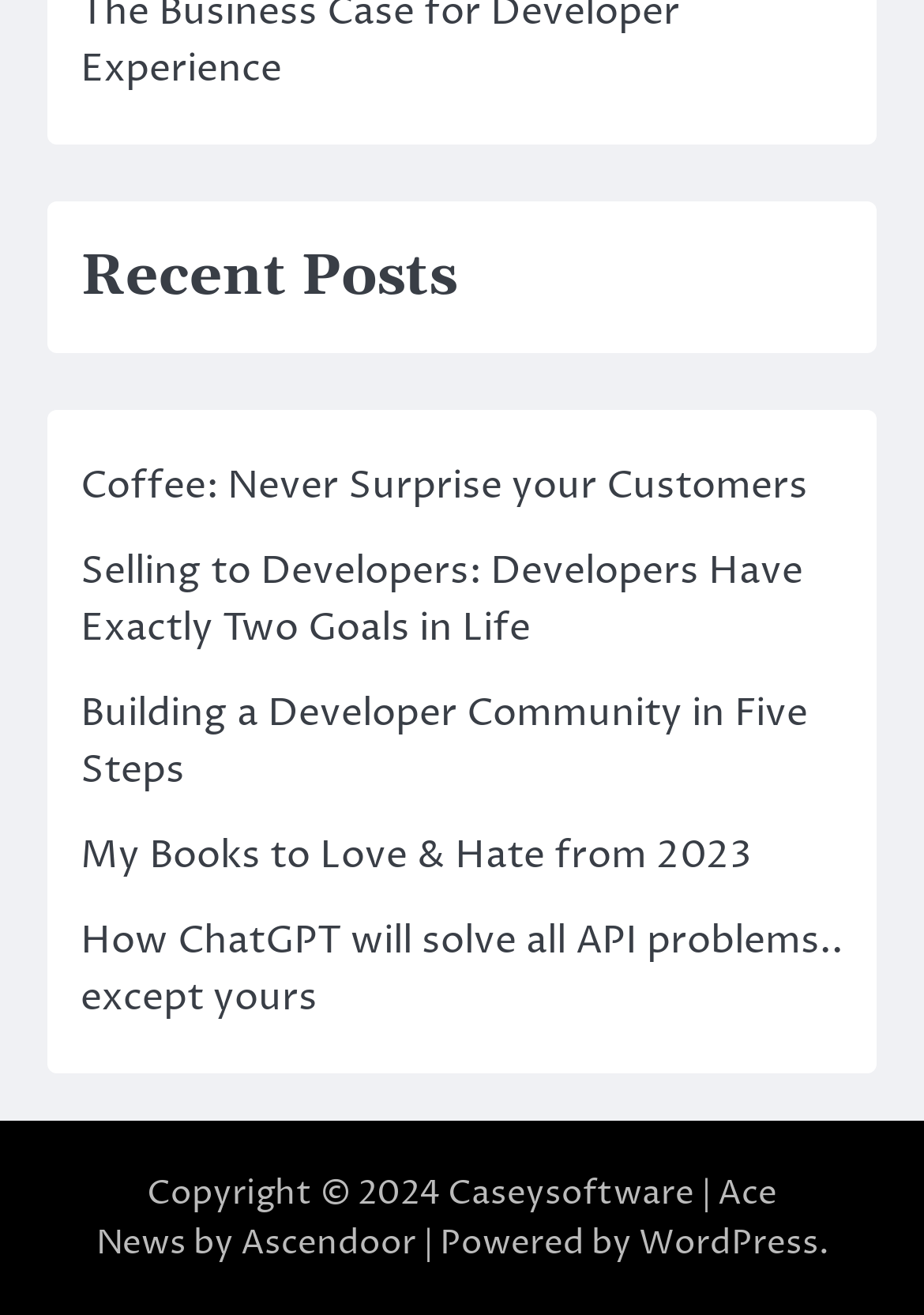How many links are there in the recent posts section?
Answer with a single word or short phrase according to what you see in the image.

5